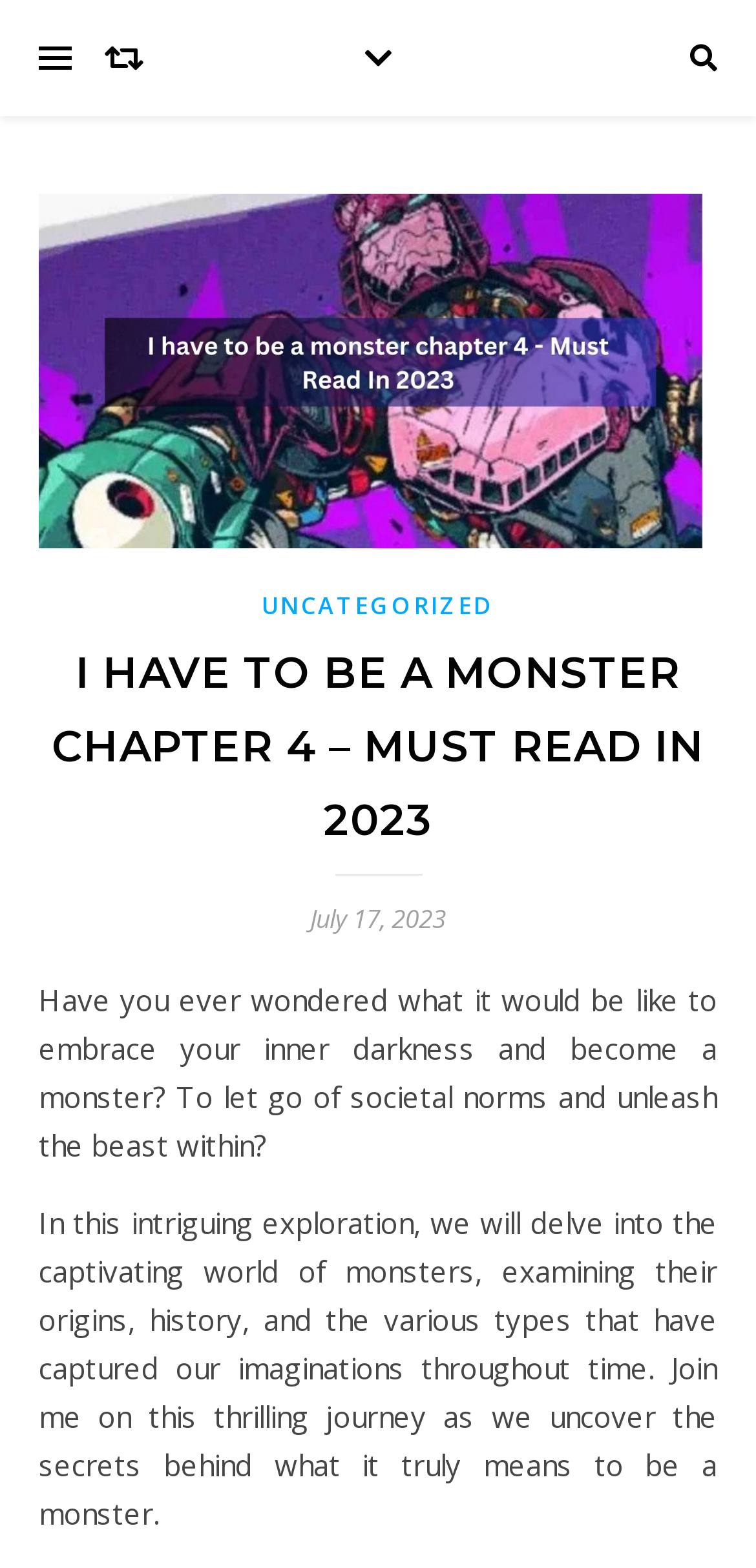Using the element description: "Uncategorized", determine the bounding box coordinates for the specified UI element. The coordinates should be four float numbers between 0 and 1, [left, top, right, bottom].

[0.346, 0.376, 0.654, 0.397]